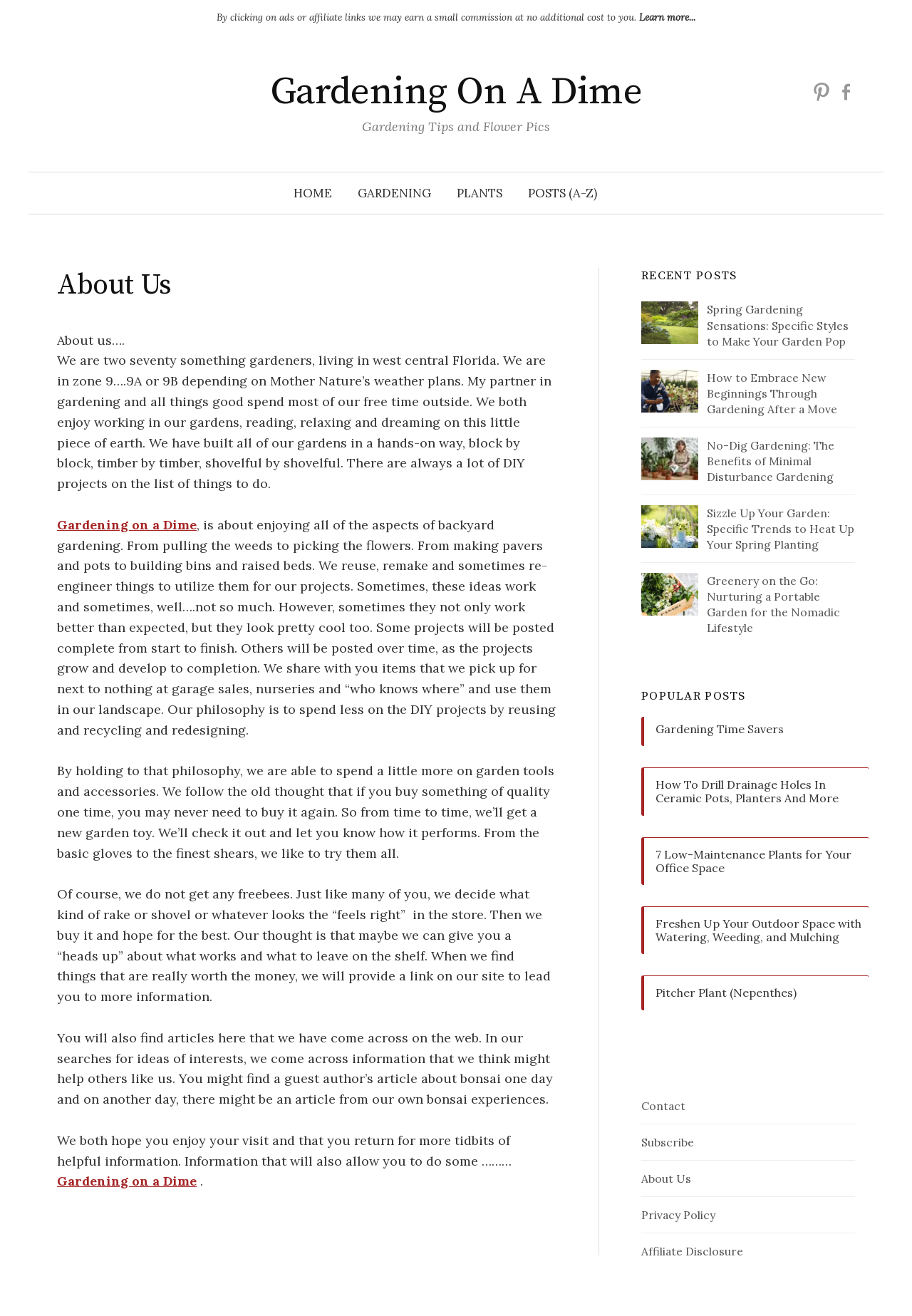Find the bounding box coordinates of the area to click in order to follow the instruction: "Click on the 'HOME' link".

[0.308, 0.131, 0.378, 0.162]